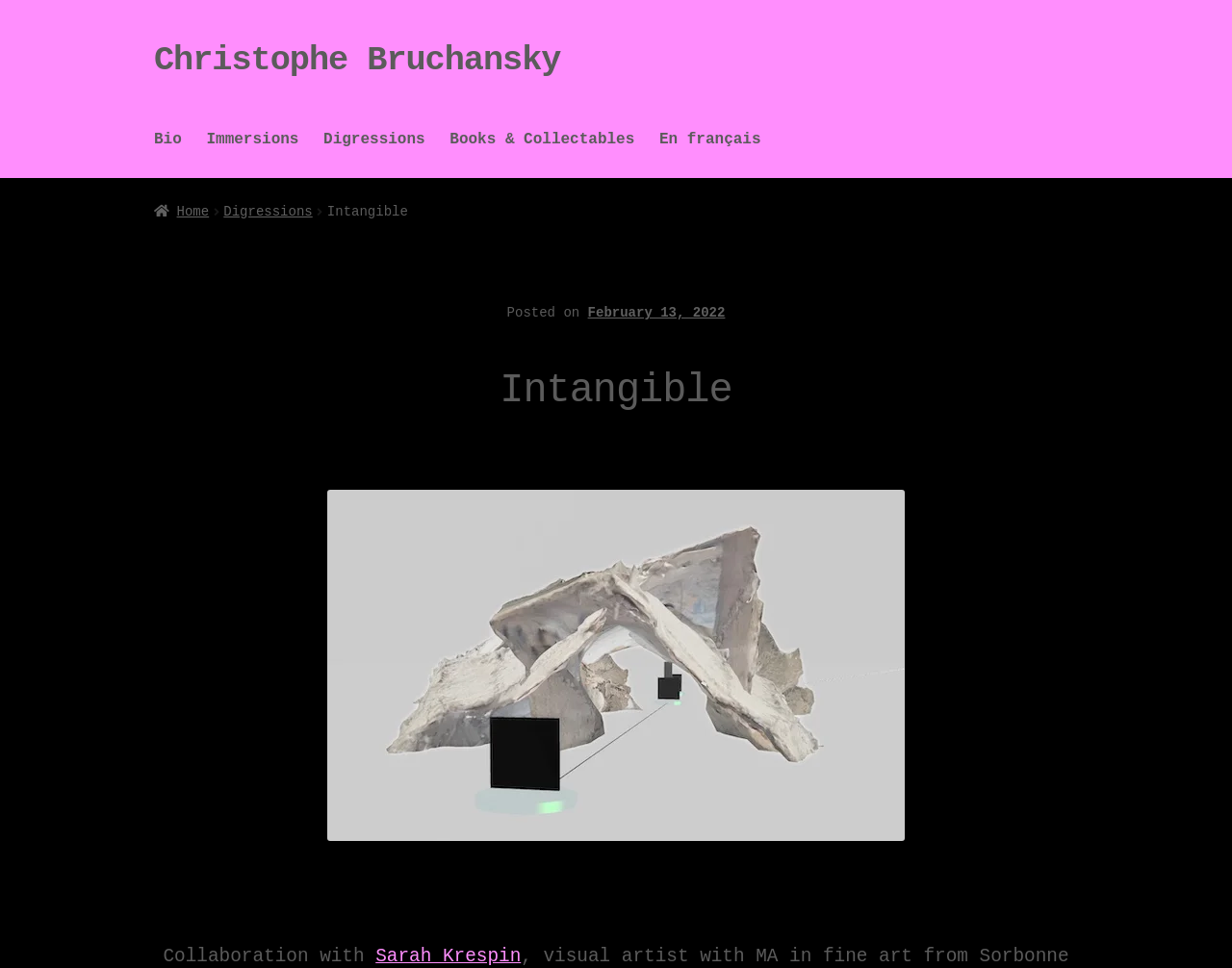Find the bounding box of the UI element described as follows: "February 13, 2022November 19, 2023".

[0.477, 0.315, 0.589, 0.331]